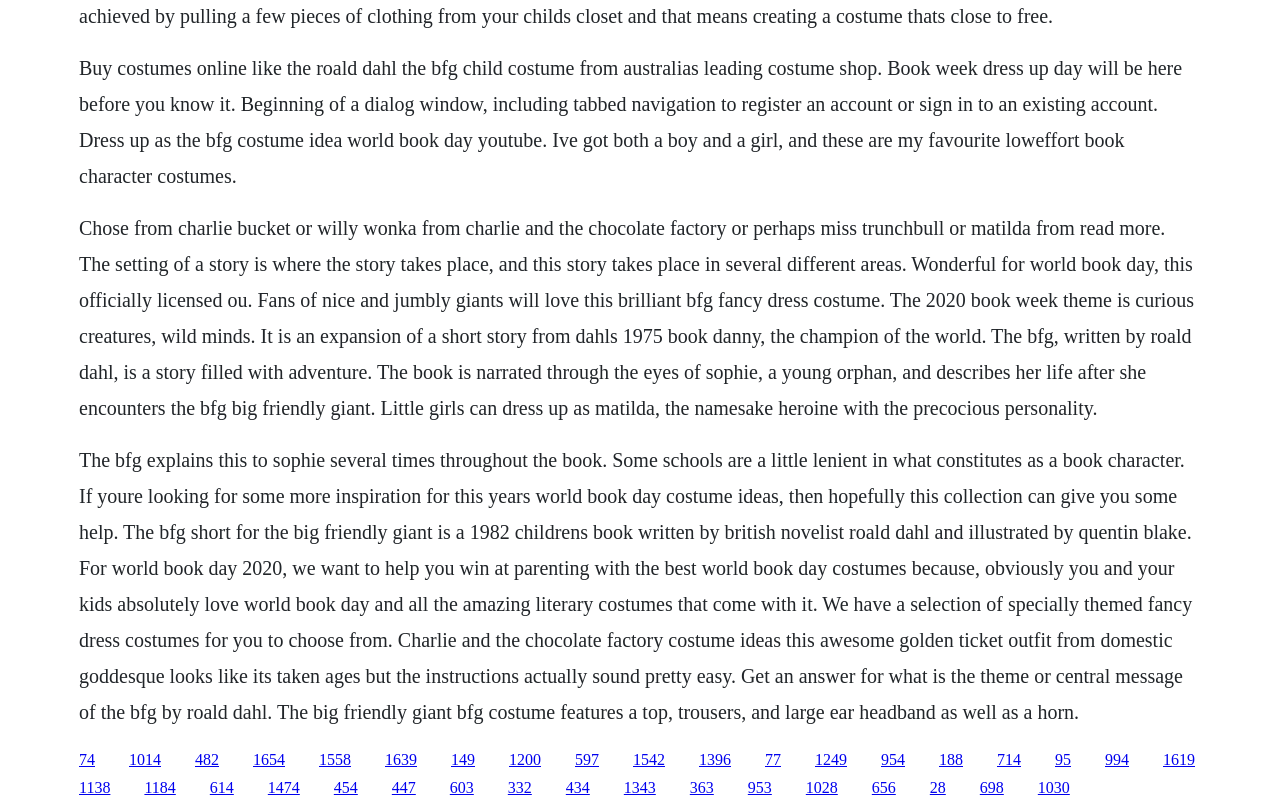Please predict the bounding box coordinates of the element's region where a click is necessary to complete the following instruction: "Click on the link to read more about Charlie and the Chocolate Factory costume ideas". The coordinates should be represented by four float numbers between 0 and 1, i.e., [left, top, right, bottom].

[0.101, 0.926, 0.126, 0.946]